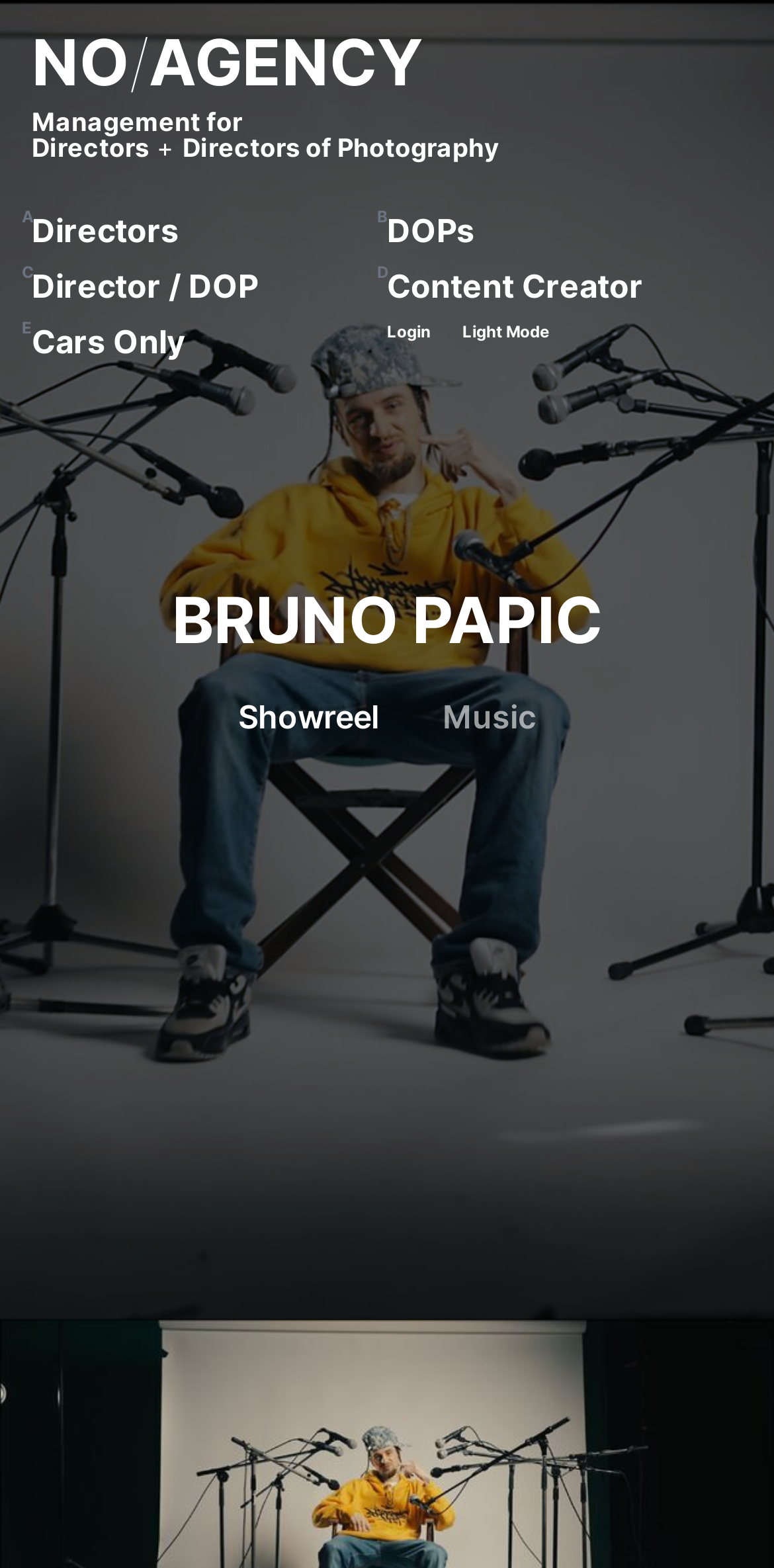Provide a one-word or short-phrase response to the question:
Is there a light mode option on this page?

Yes